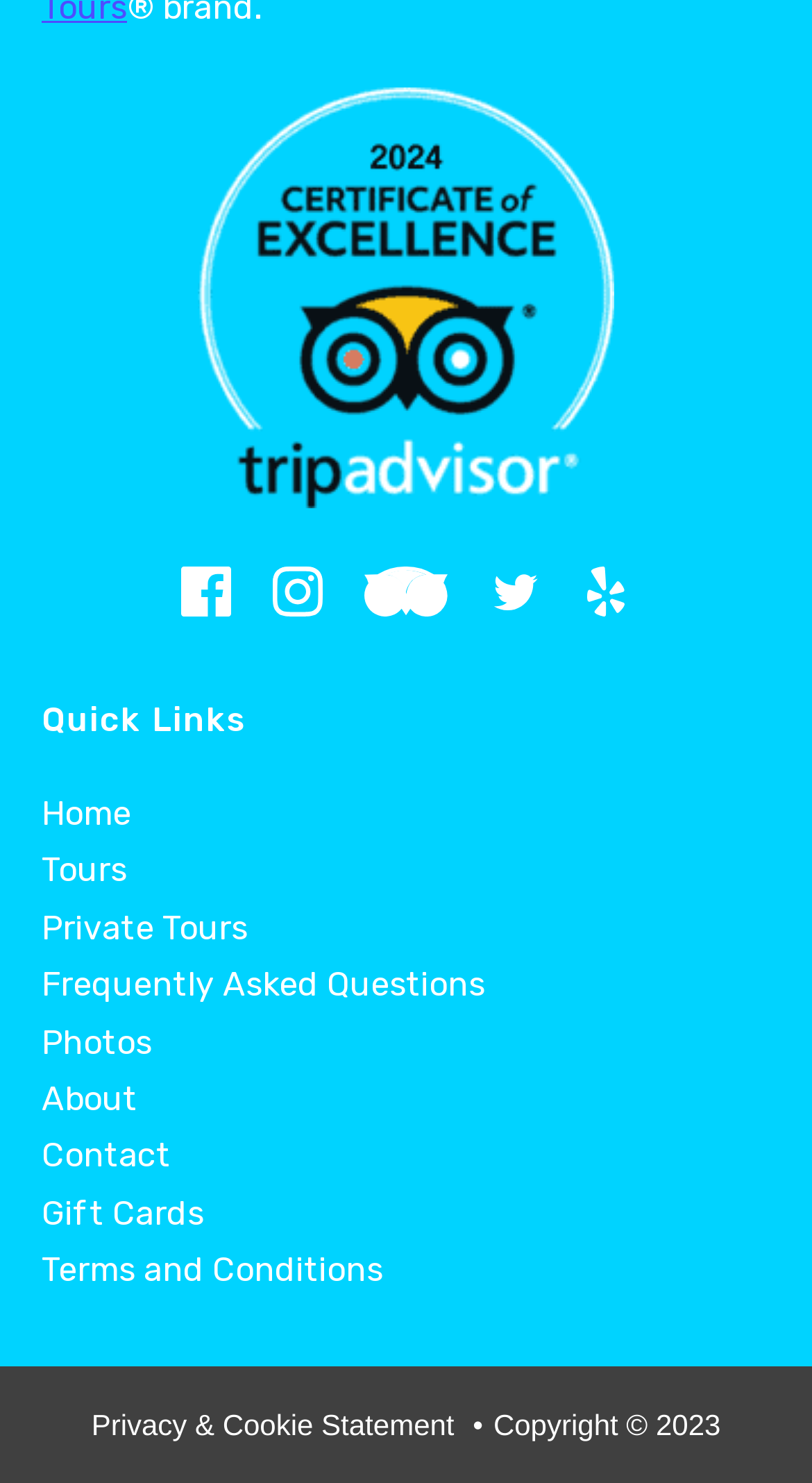How many social media links are there?
Please give a detailed and thorough answer to the question, covering all relevant points.

I counted the number of social media links by looking at the links with images of social media platforms, which are FACEBOOK, INSTAGRAM, TRIPADVISOR, TWITTER, and YELP.